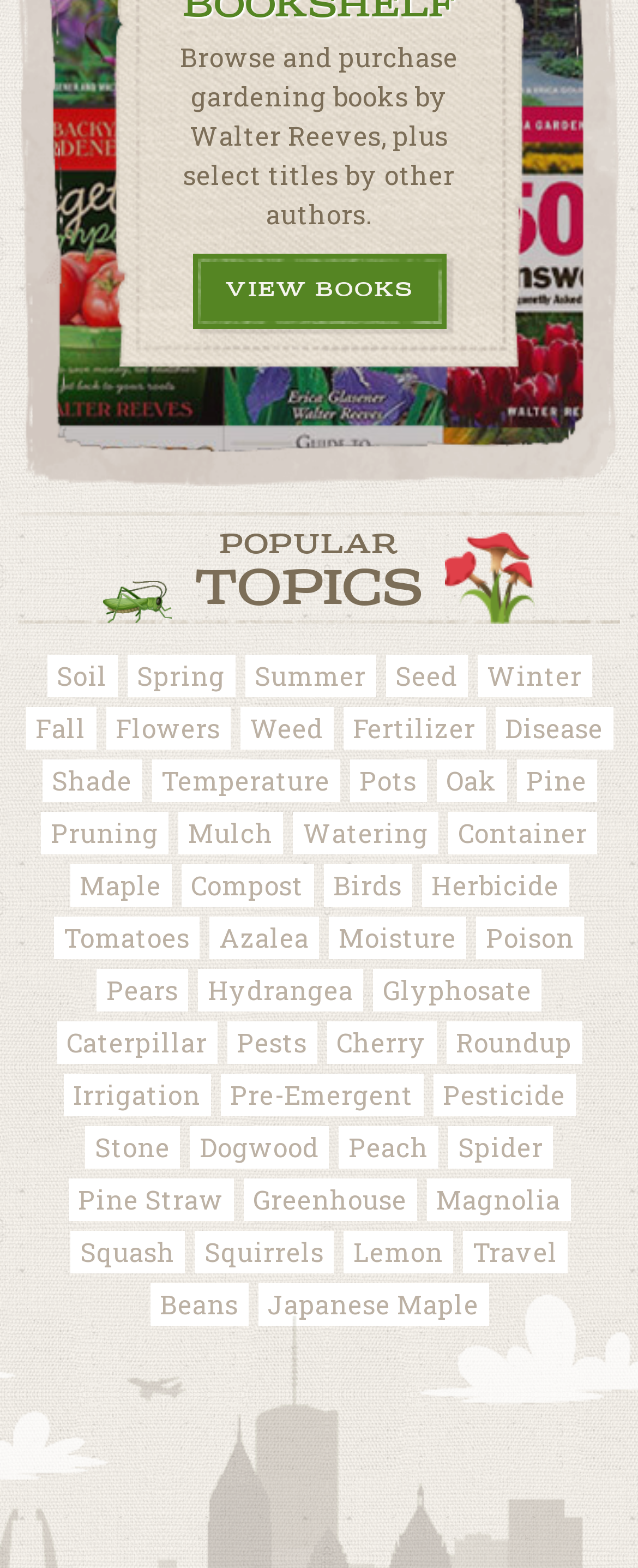Bounding box coordinates are specified in the format (top-left x, top-left y, bottom-right x, bottom-right y). All values are floating point numbers bounded between 0 and 1. Please provide the bounding box coordinate of the region this sentence describes: Japanese Maple

[0.404, 0.818, 0.765, 0.846]